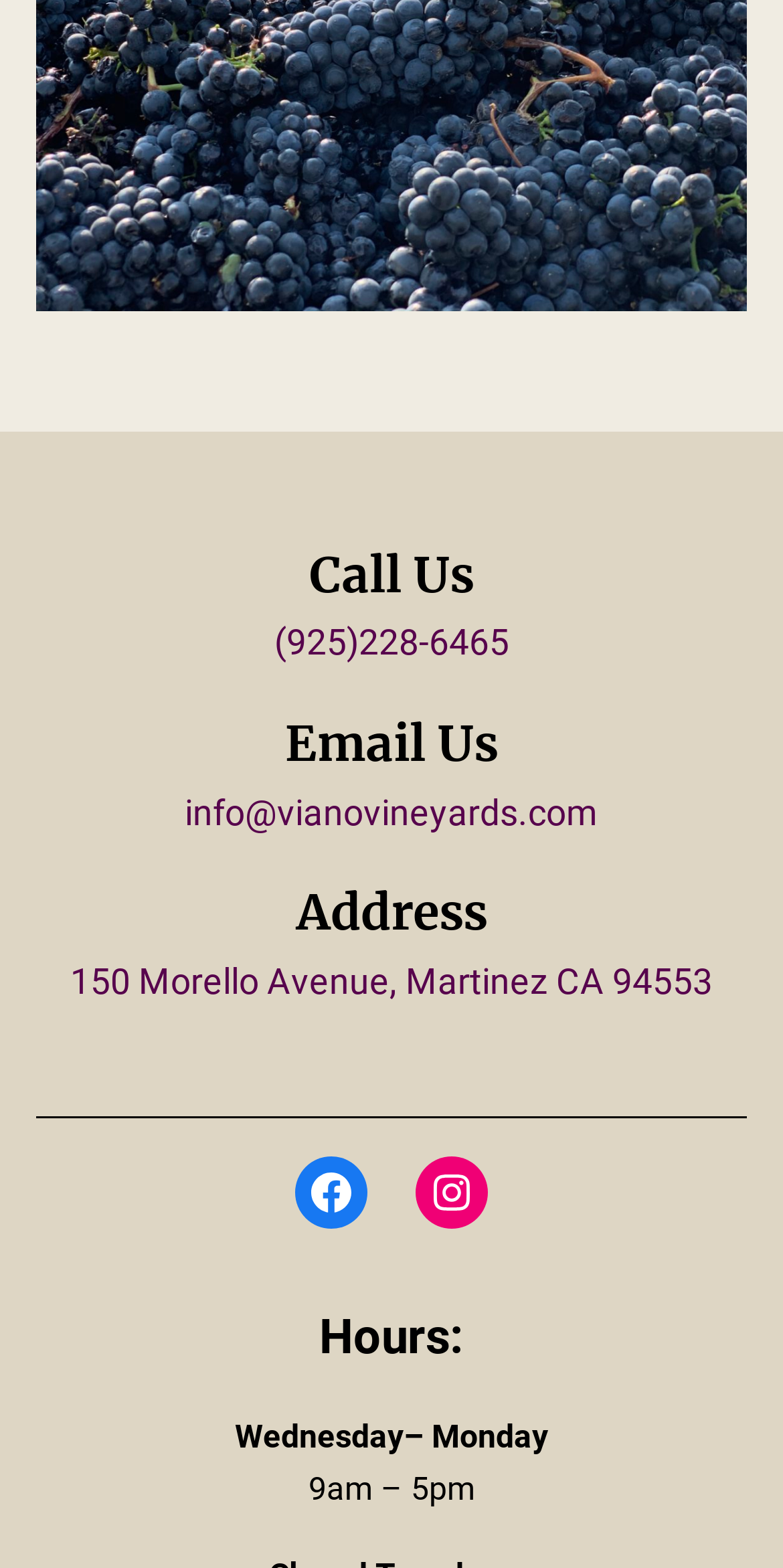What is the address of the business?
Please provide a single word or phrase based on the screenshot.

150 Morello Avenue, Martinez CA 94553